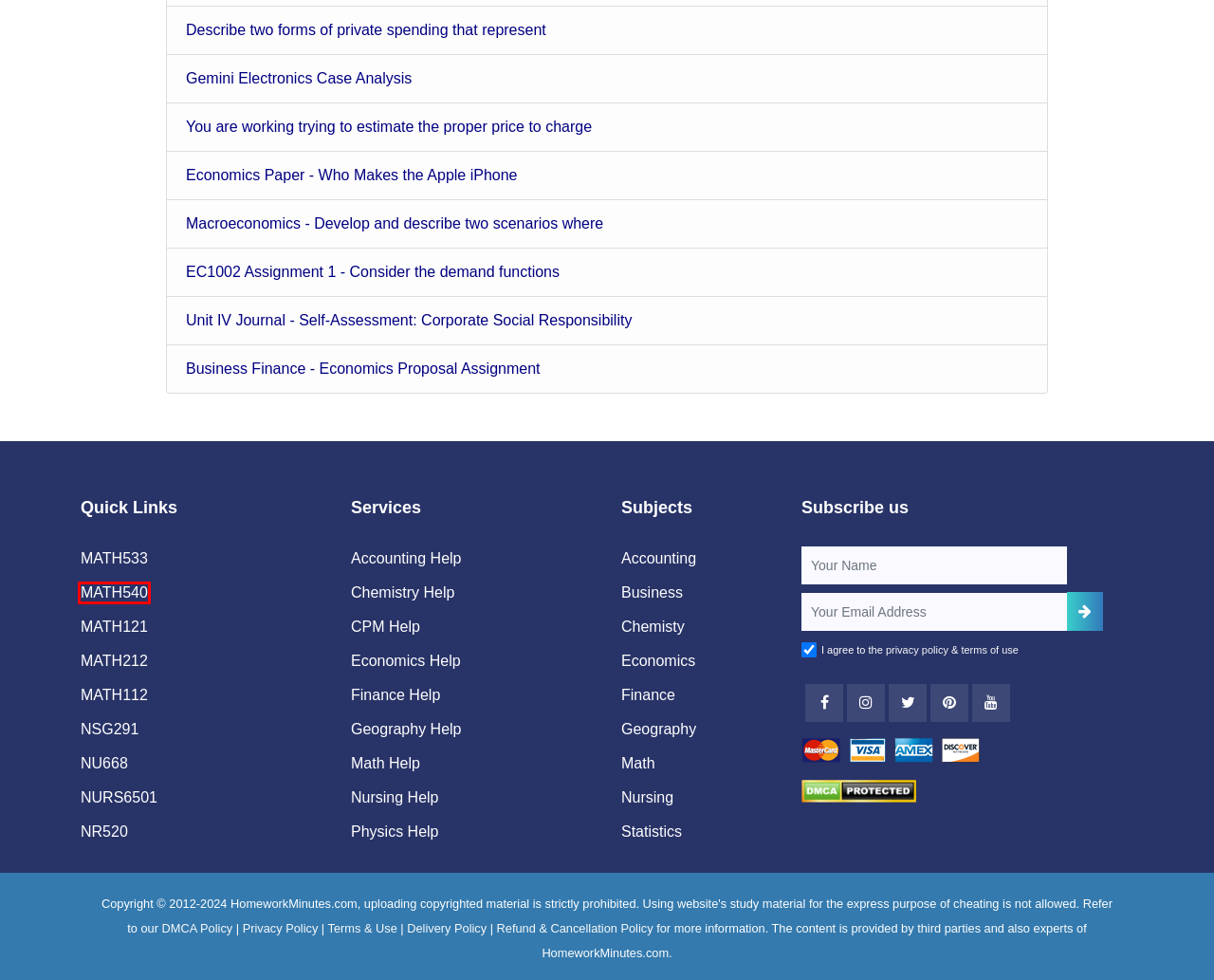Look at the screenshot of the webpage and find the element within the red bounding box. Choose the webpage description that best fits the new webpage that will appear after clicking the element. Here are the candidates:
A. (Solved) Economics Paper - Who Makes the Apple iPhone...
B. (Solved) Business Finance - Economics Proposal Assignment...
C. Chemistry Homework Help | Get Chemistry Assignment Answers
D. Nursing Assignment Help, Forum, Q&A - Homework Minutes
E. (Solved) MATH 533 Applied Managerial Statistics Week 1 Complete Devry...
F. (Solved) Unit IV Journal - Self-Assessment: Corporate Social Responsibility...
G. (Solved) MATHS 540 Week 6 Homework-A company produces two products...
H. (Solved) Describe two forms of private spending that represent...

G